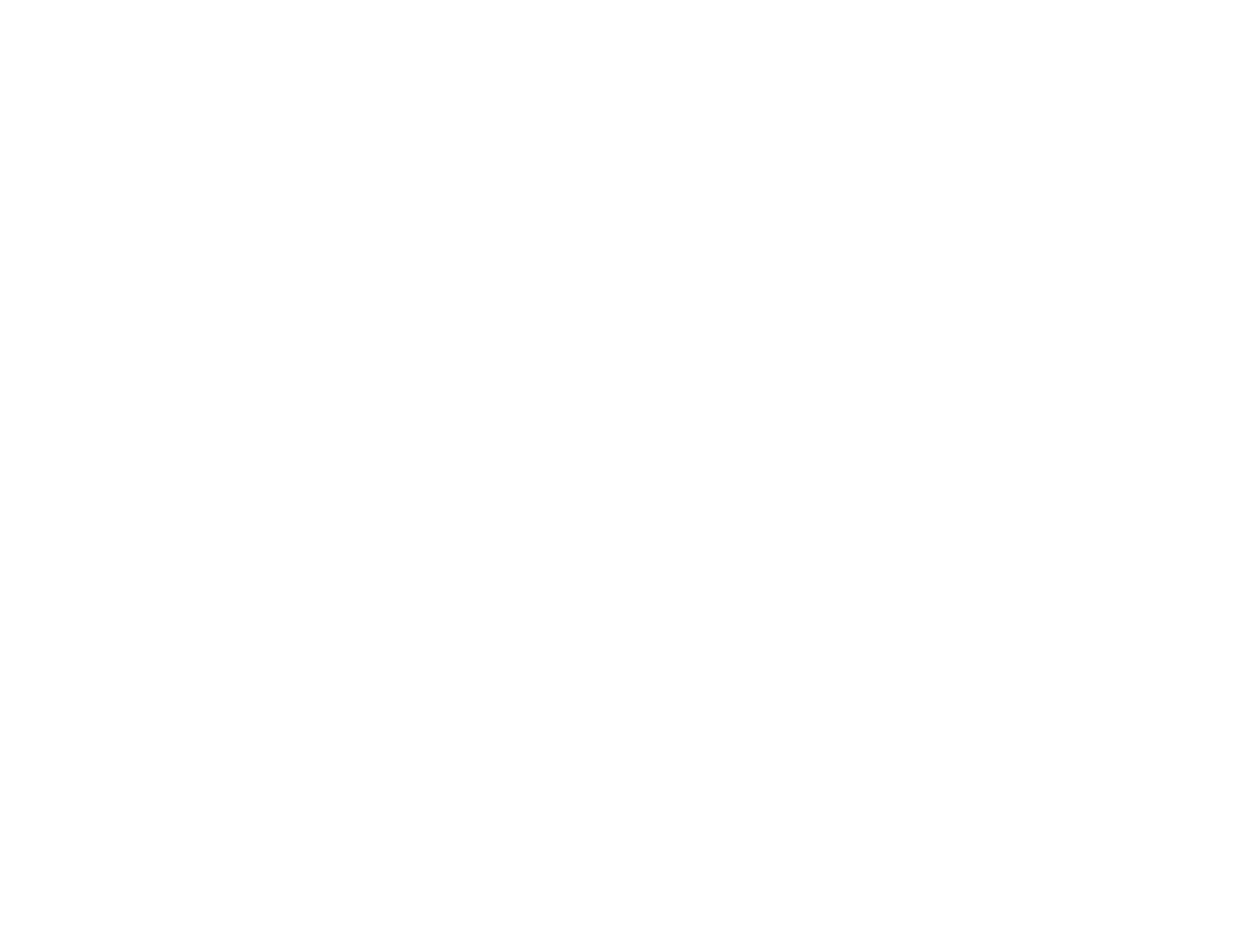From the webpage screenshot, predict the bounding box coordinates (top-left x, top-left y, bottom-right x, bottom-right y) for the UI element described here: Services

[0.631, 0.628, 0.671, 0.645]